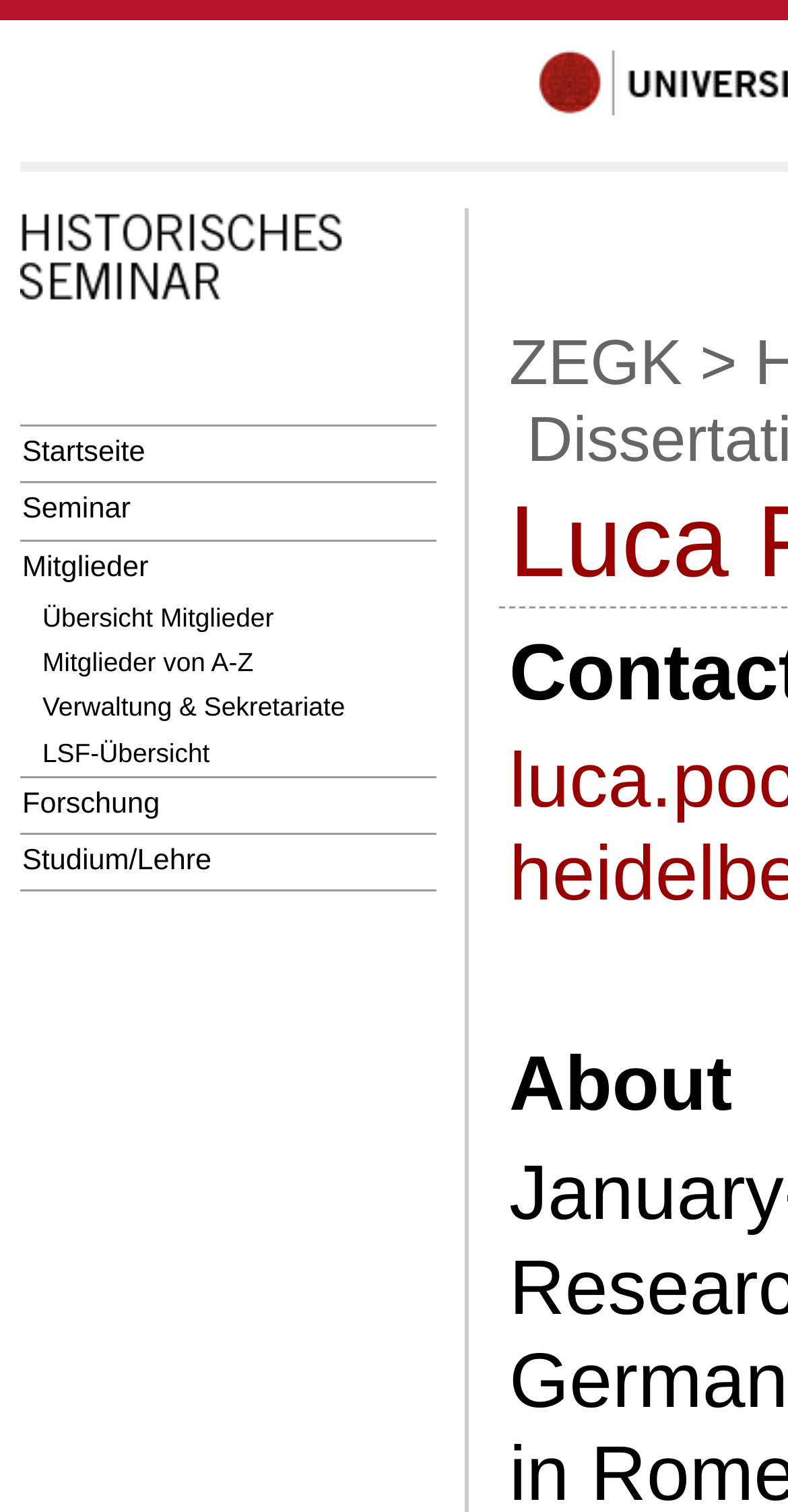Please find the bounding box coordinates of the section that needs to be clicked to achieve this instruction: "explore Forschung".

[0.026, 0.513, 0.554, 0.552]